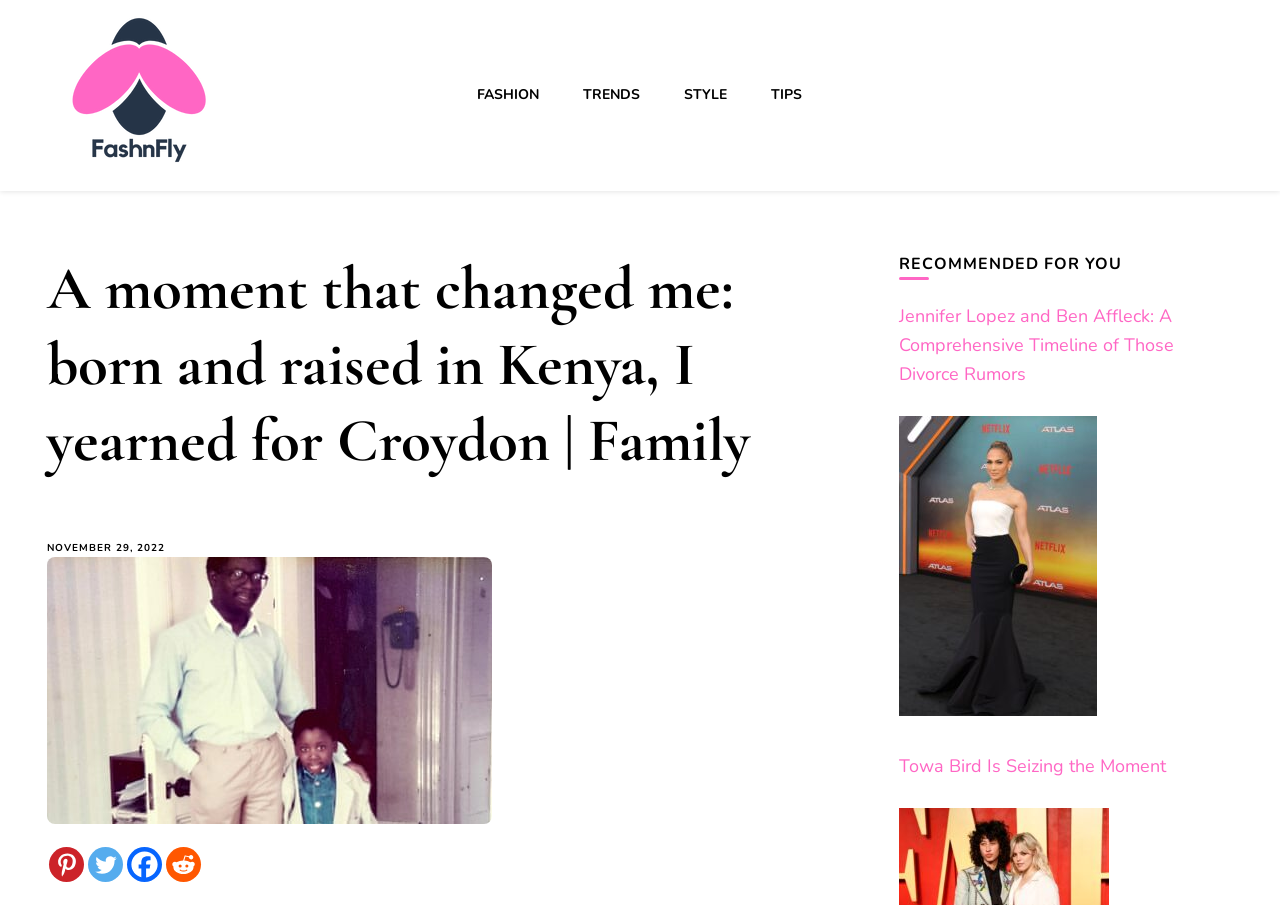Please identify the bounding box coordinates of the element I should click to complete this instruction: 'Sign Up for the FREE Small Business Startup Course'. The coordinates should be given as four float numbers between 0 and 1, like this: [left, top, right, bottom].

None